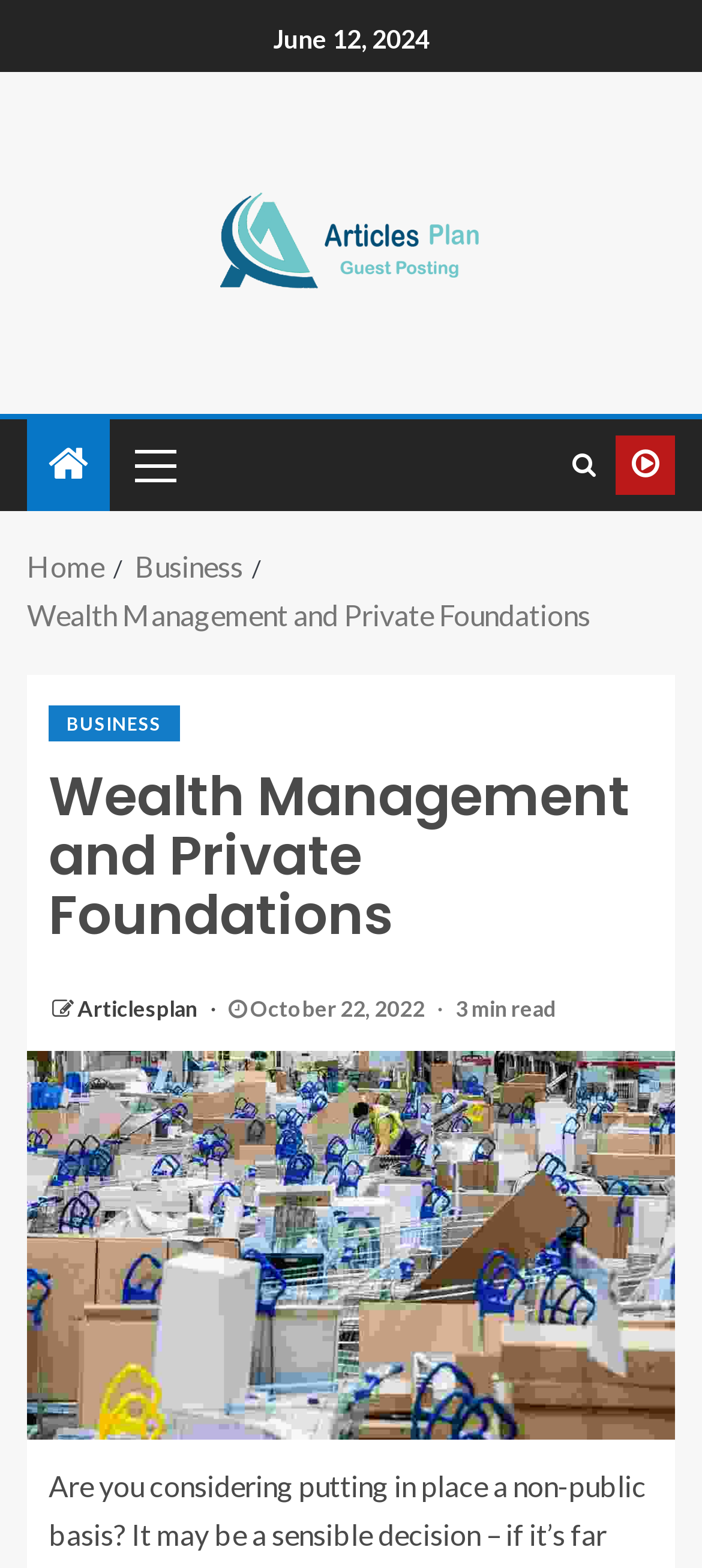Is there a logo at the top of the page?
Based on the image, please offer an in-depth response to the question.

I found an image element with the description 'logo' at the top of the page, which is located within a link element with bounding box coordinates [0.308, 0.141, 0.692, 0.163].